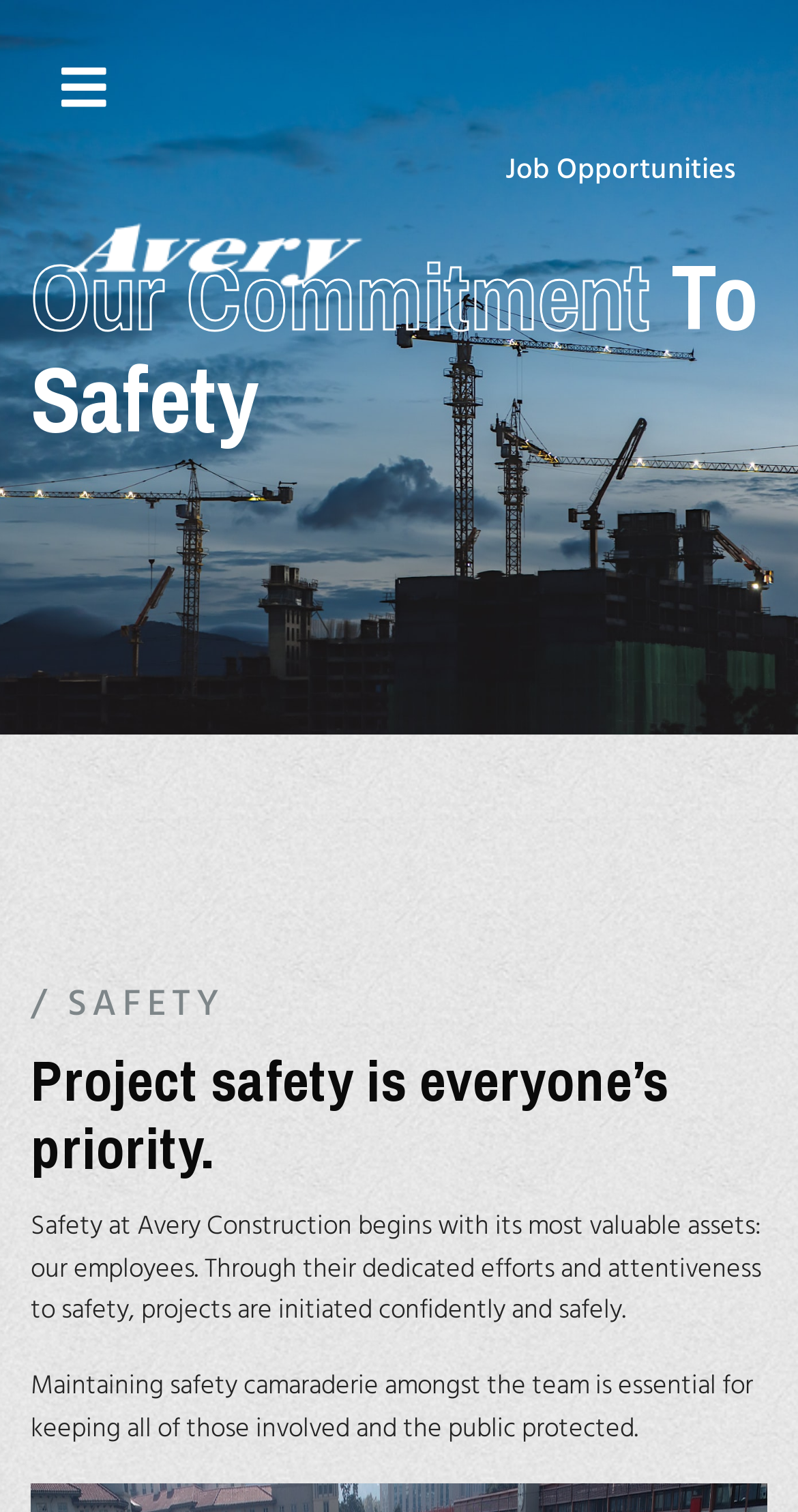Describe all the significant parts and information present on the webpage.

The webpage is about Avery Construction's commitment to safety. At the top left, there is a navigation link and a link to the company's homepage, accompanied by an image of the company's logo. On the top right, there is a link to job opportunities. 

Below the navigation section, there is a heading that reads "Our Commitment To Safety" followed by a subheading "/ SAFETY". Further down, there is another heading that emphasizes the importance of project safety, stating that it is everyone's priority. 

The main content of the page is divided into two paragraphs. The first paragraph explains that safety at Avery Construction begins with its employees, who are the company's most valuable assets. It highlights the importance of their dedicated efforts and attentiveness to safety in ensuring that projects are initiated confidently and safely. 

The second paragraph stresses the importance of maintaining safety camaraderie amongst the team to keep everyone involved and the public protected. Overall, the webpage conveys Avery Construction's emphasis on safety and its commitment to ensuring a safe working environment.